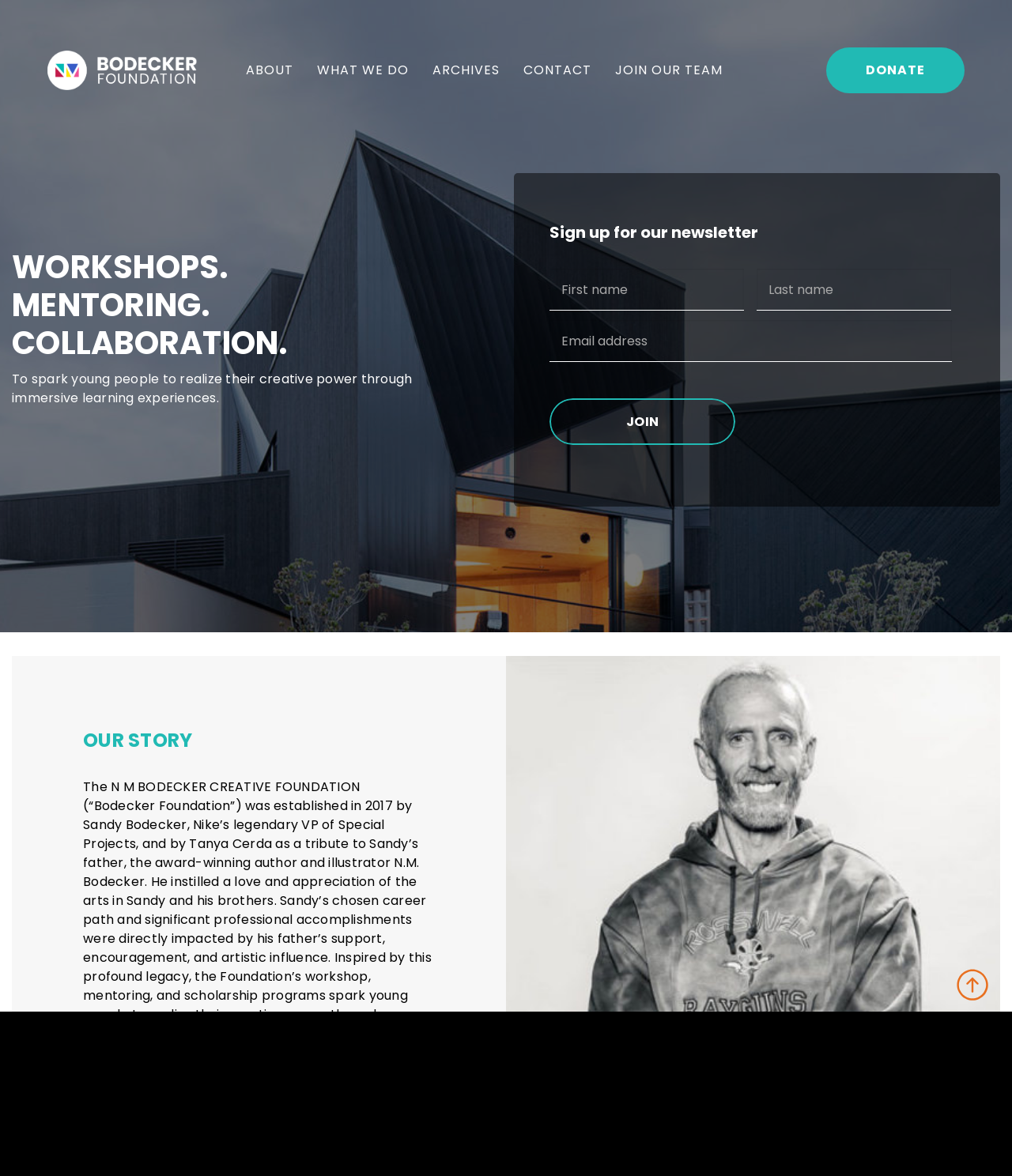Bounding box coordinates are to be given in the format (top-left x, top-left y, bottom-right x, bottom-right y). All values must be floating point numbers between 0 and 1. Provide the bounding box coordinate for the UI element described as: SANDY

[0.082, 0.898, 0.207, 0.937]